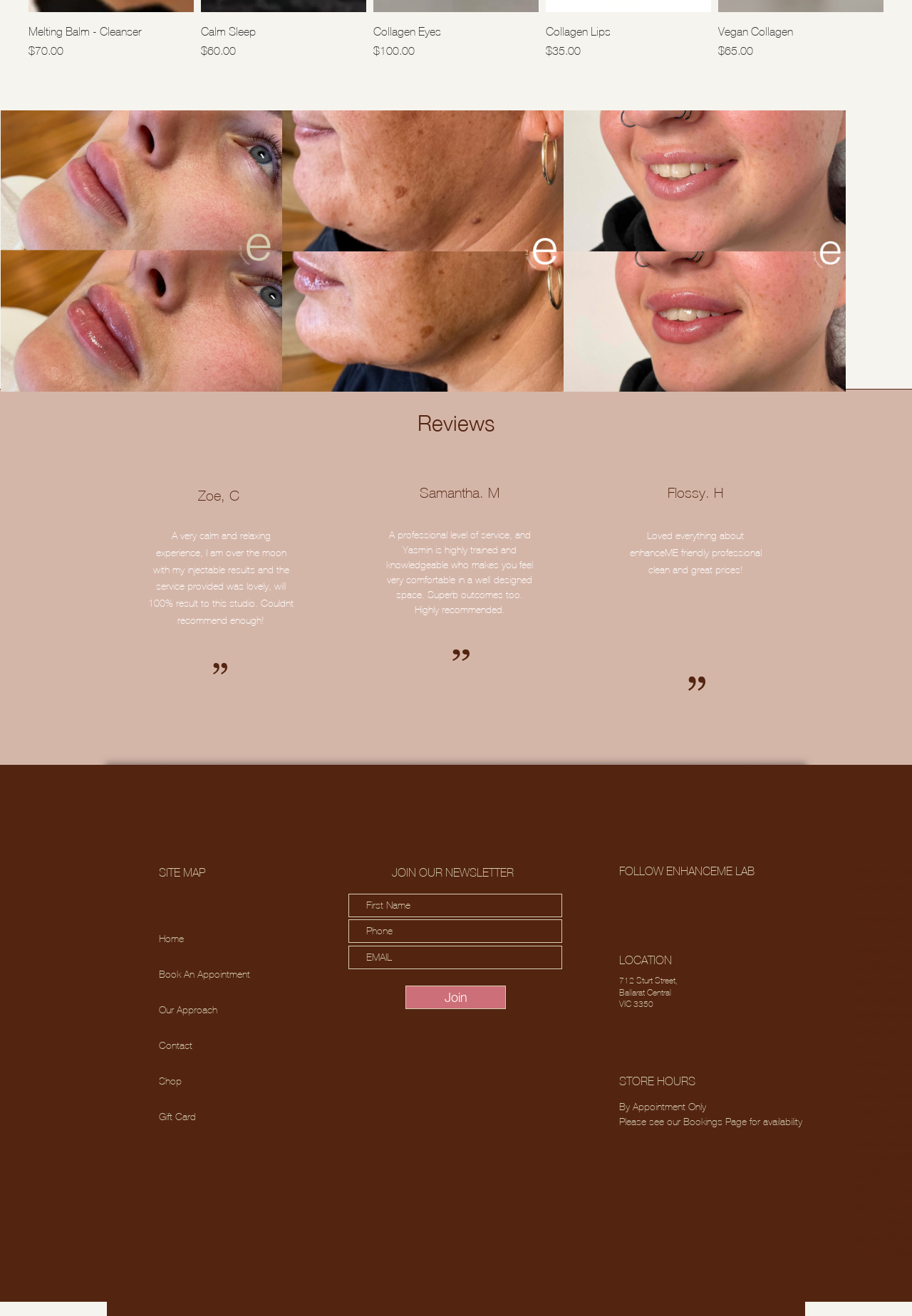Identify the bounding box coordinates of the element to click to follow this instruction: 'Click on the 'Facebook' link'. Ensure the coordinates are four float values between 0 and 1, provided as [left, top, right, bottom].

[0.681, 0.679, 0.702, 0.693]